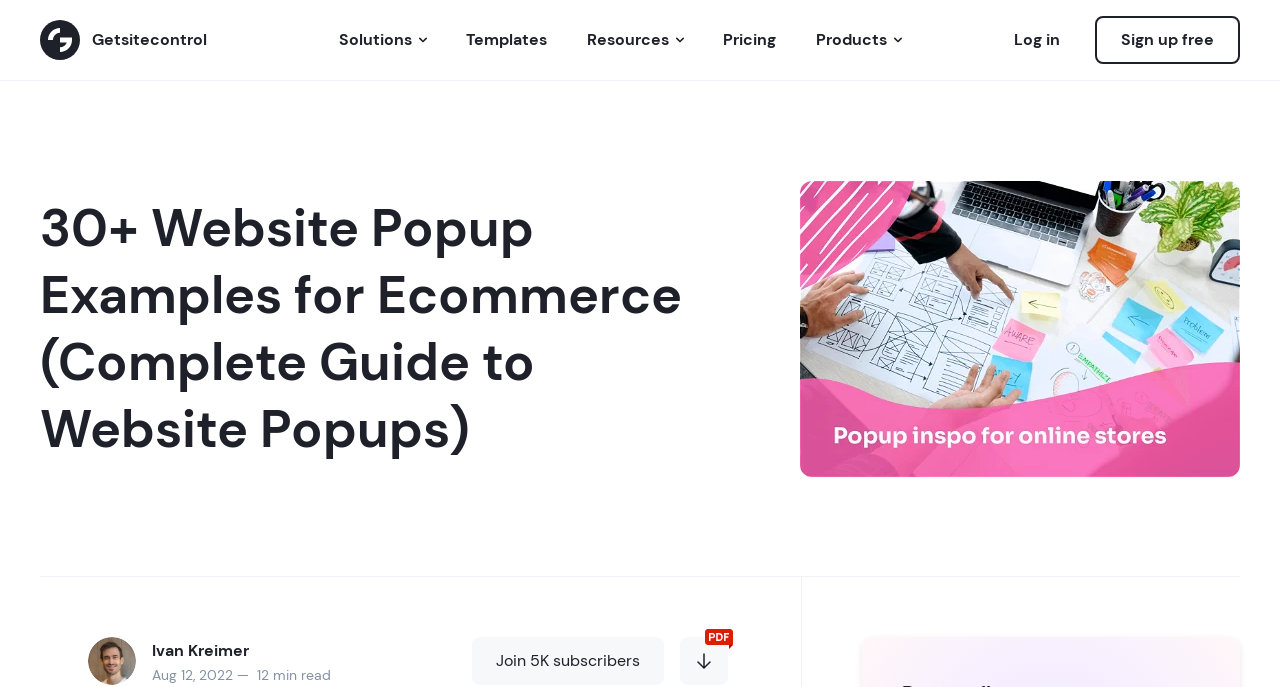Bounding box coordinates are specified in the format (top-left x, top-left y, bottom-right x, bottom-right y). All values are floating point numbers bounded between 0 and 1. Please provide the bounding box coordinate of the region this sentence describes: Log in

[0.777, 0.0, 0.855, 0.116]